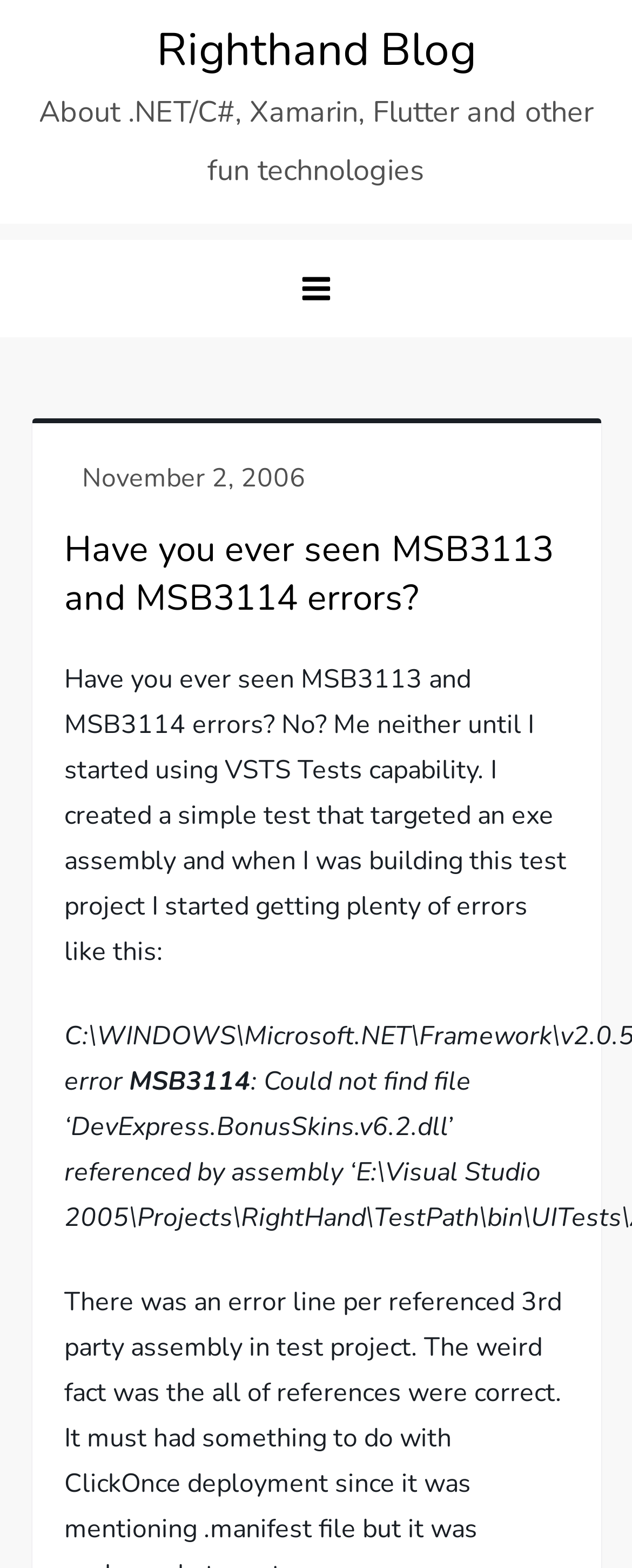Respond with a single word or phrase to the following question:
What is the date of the blog post?

November 2, 2006